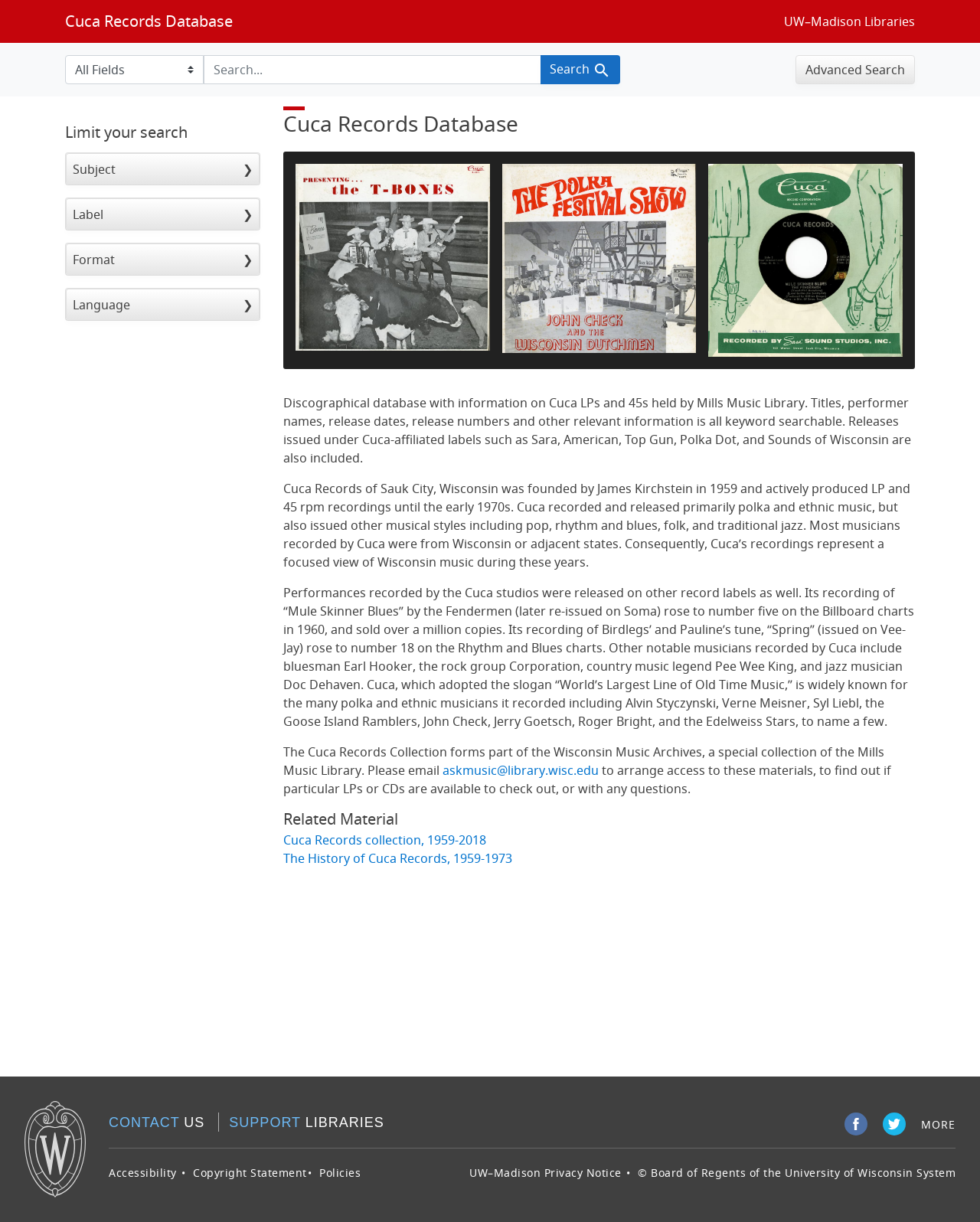Identify the bounding box coordinates for the region of the element that should be clicked to carry out the instruction: "Contact the library via email". The bounding box coordinates should be four float numbers between 0 and 1, i.e., [left, top, right, bottom].

[0.452, 0.623, 0.611, 0.637]